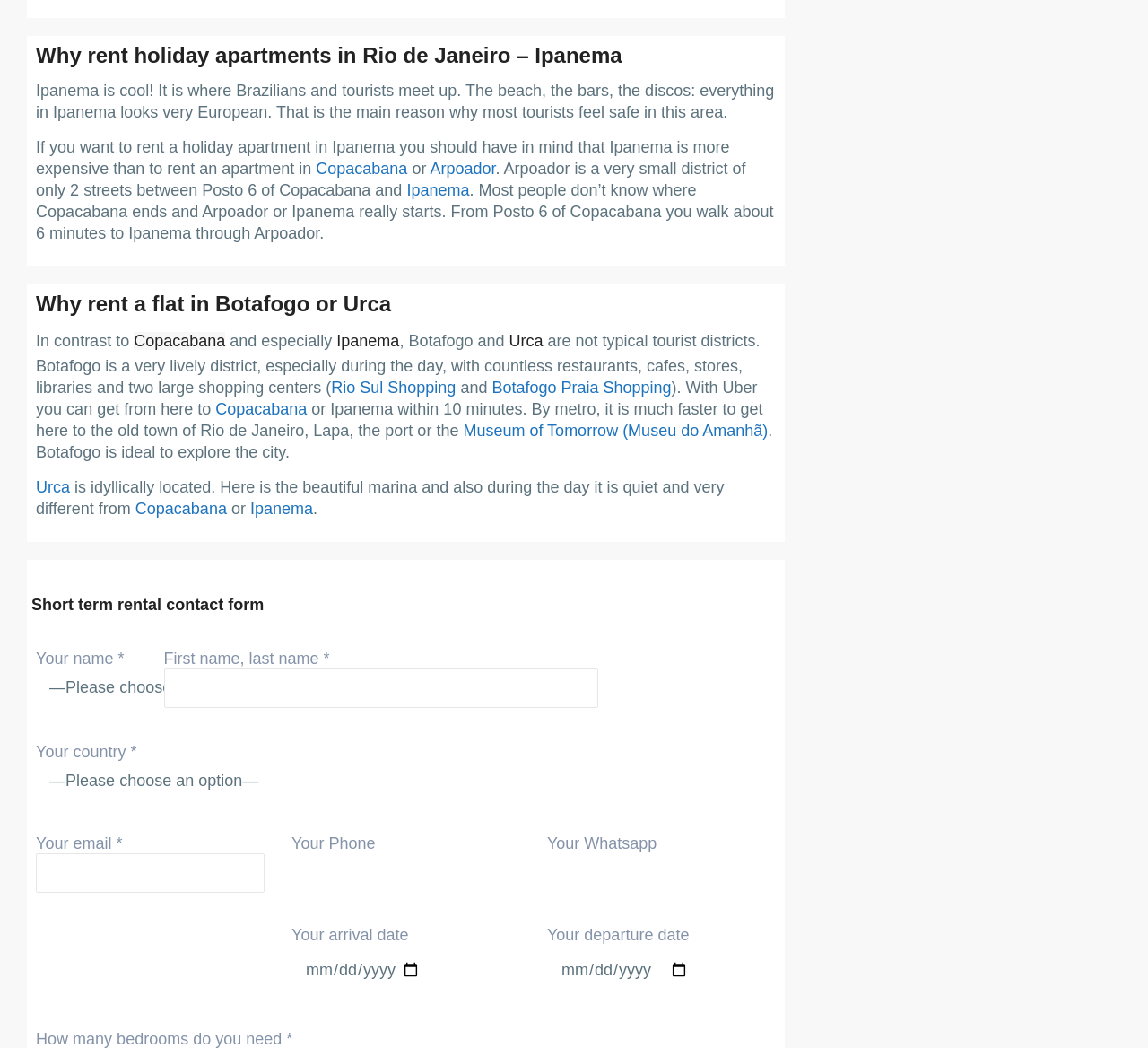Can you find the bounding box coordinates for the element to click on to achieve the instruction: "Click 'Contact Us'"?

None